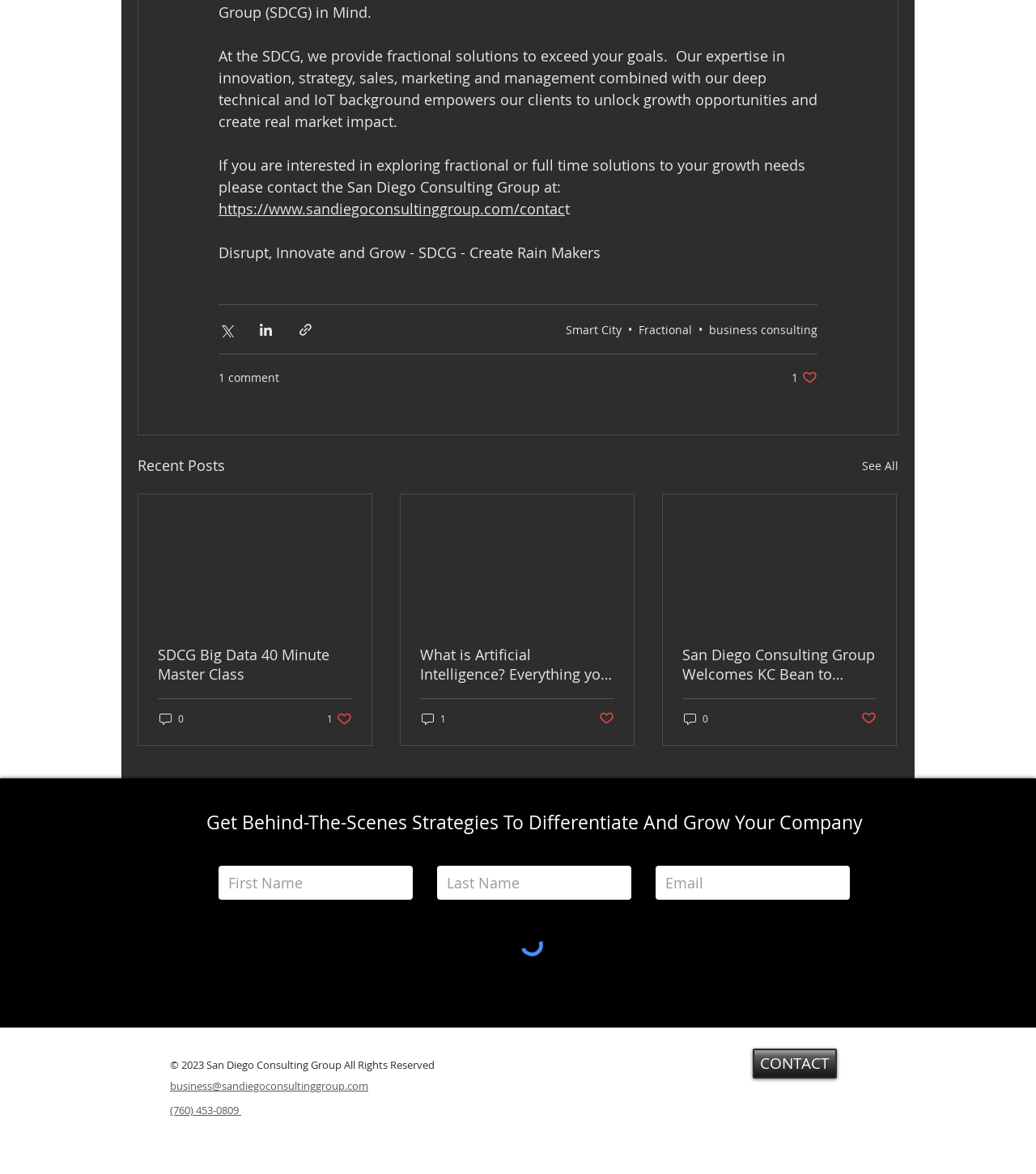Identify the bounding box coordinates of the clickable region necessary to fulfill the following instruction: "Visit the LinkedIn page". The bounding box coordinates should be four float numbers between 0 and 1, i.e., [left, top, right, bottom].

[0.694, 0.931, 0.724, 0.958]